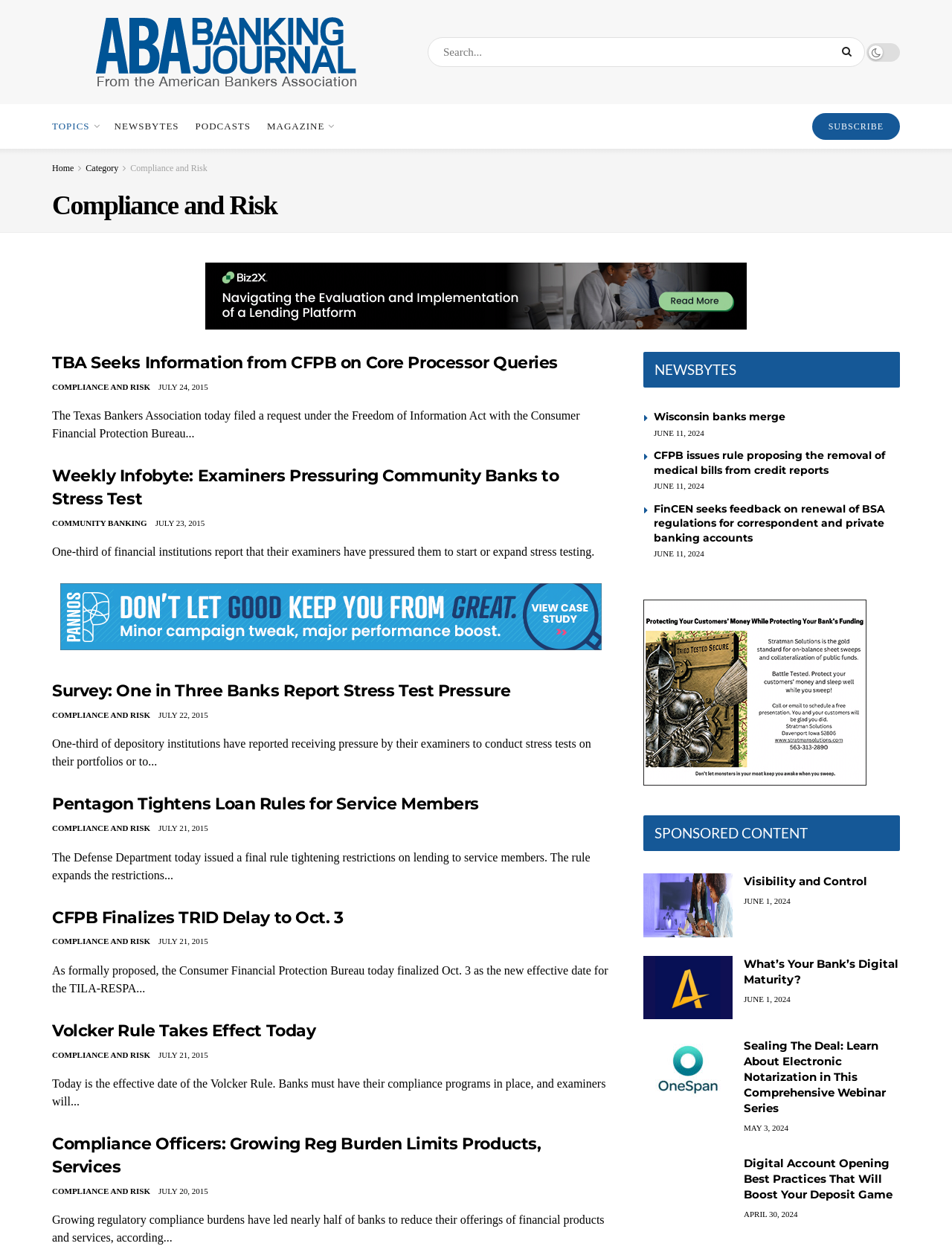Given the element description Volcker Rule Takes Effect Today, predict the bounding box coordinates for the UI element in the webpage screenshot. The format should be (top-left x, top-left y, bottom-right x, bottom-right y), and the values should be between 0 and 1.

[0.055, 0.815, 0.332, 0.831]